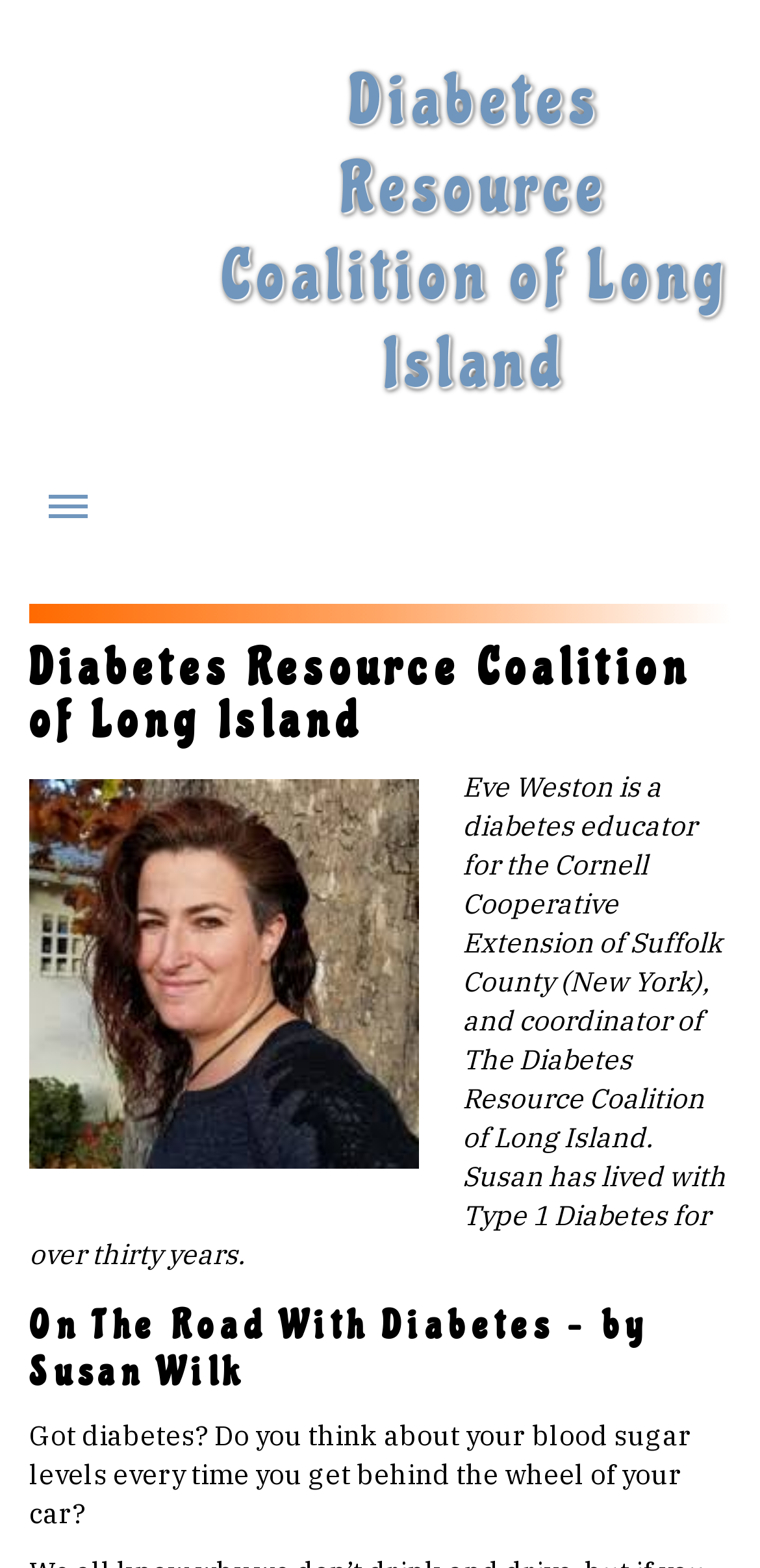Use a single word or phrase to answer the question: 
How many links are visible on the webpage?

2